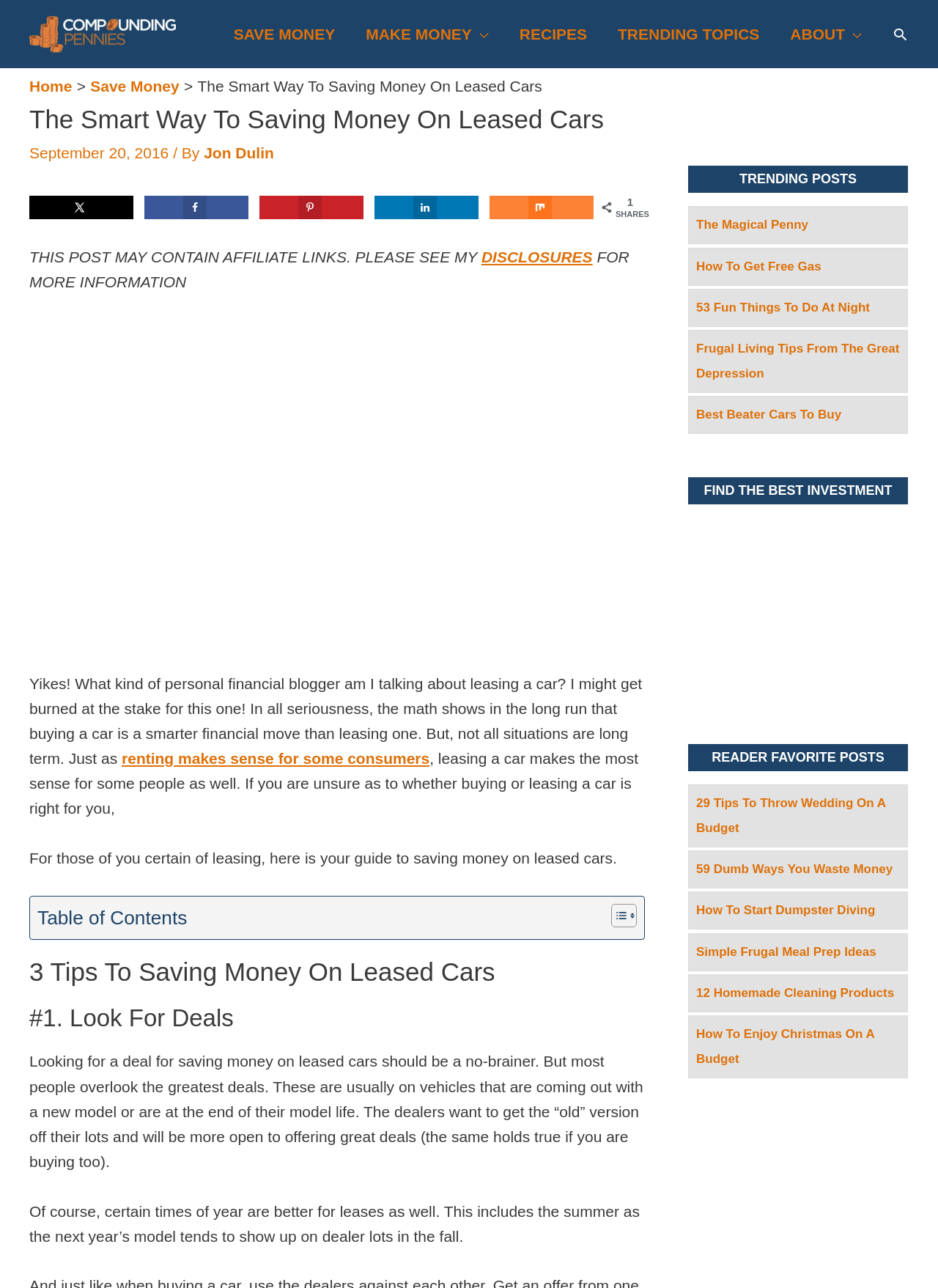Identify the bounding box coordinates of the region that needs to be clicked to carry out this instruction: "Share the post on Facebook". Provide these coordinates as four float numbers ranging from 0 to 1, i.e., [left, top, right, bottom].

[0.154, 0.152, 0.265, 0.17]